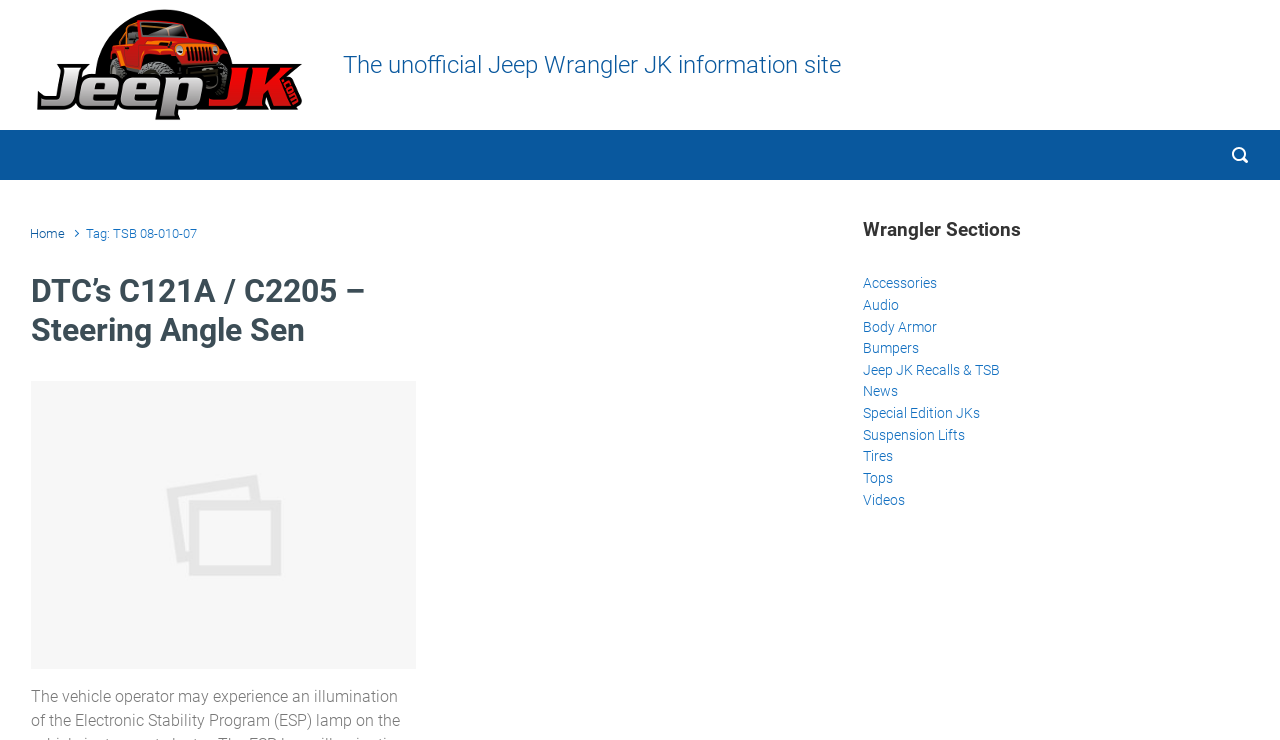Using the details in the image, give a detailed response to the question below:
What sections are available on the website?

The heading element 'Wrangler Sections' is followed by a list of links, including 'Accessories', 'Audio', 'Body Armor', and more, suggesting that the website has various sections dedicated to different aspects of Jeep Wrangler JK.